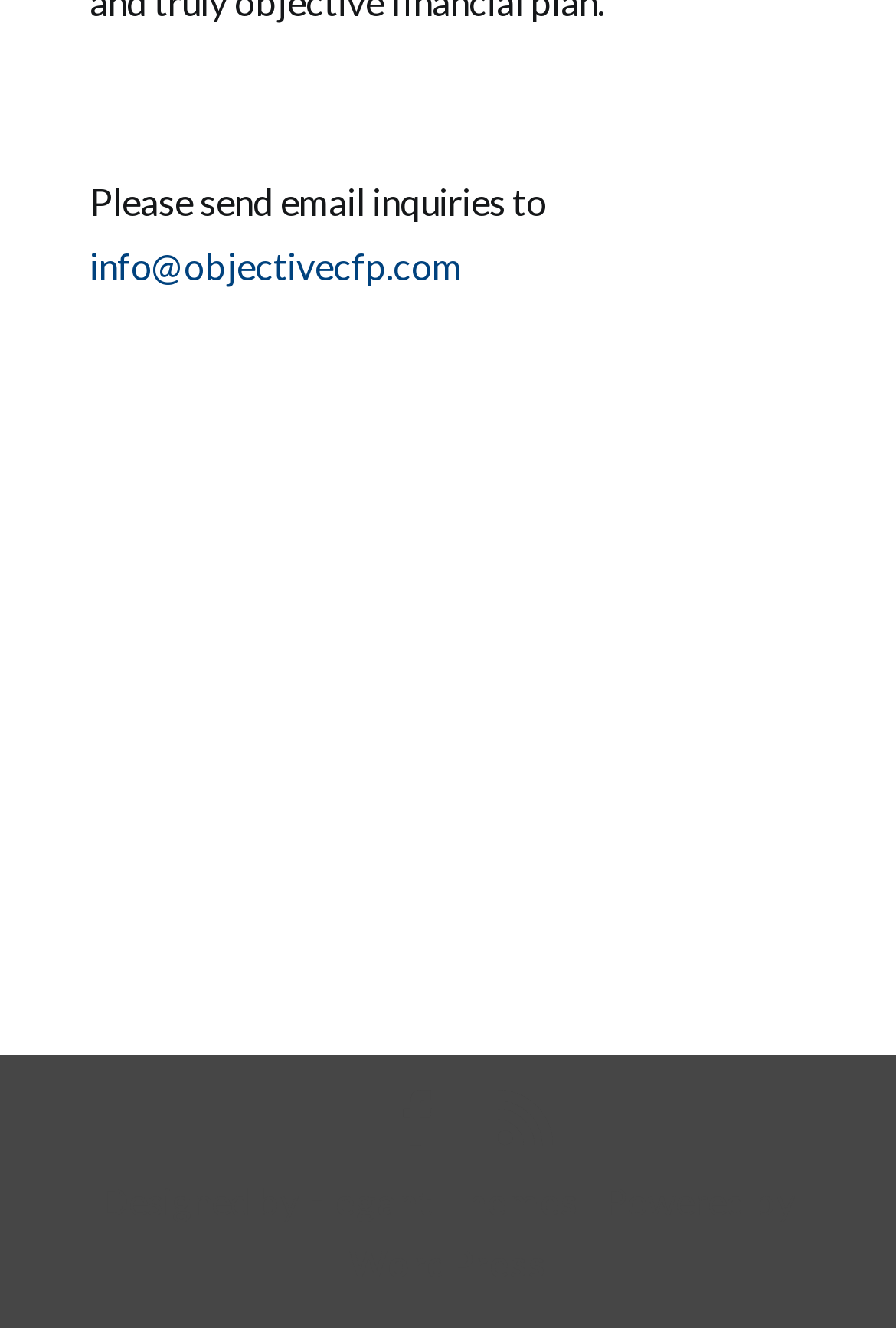What is the email address for inquiries?
Can you provide an in-depth and detailed response to the question?

The email address for inquiries can be found in the static text element that says 'Please send email inquiries to' followed by a link element with the email address 'info@objectivecfp.com'.